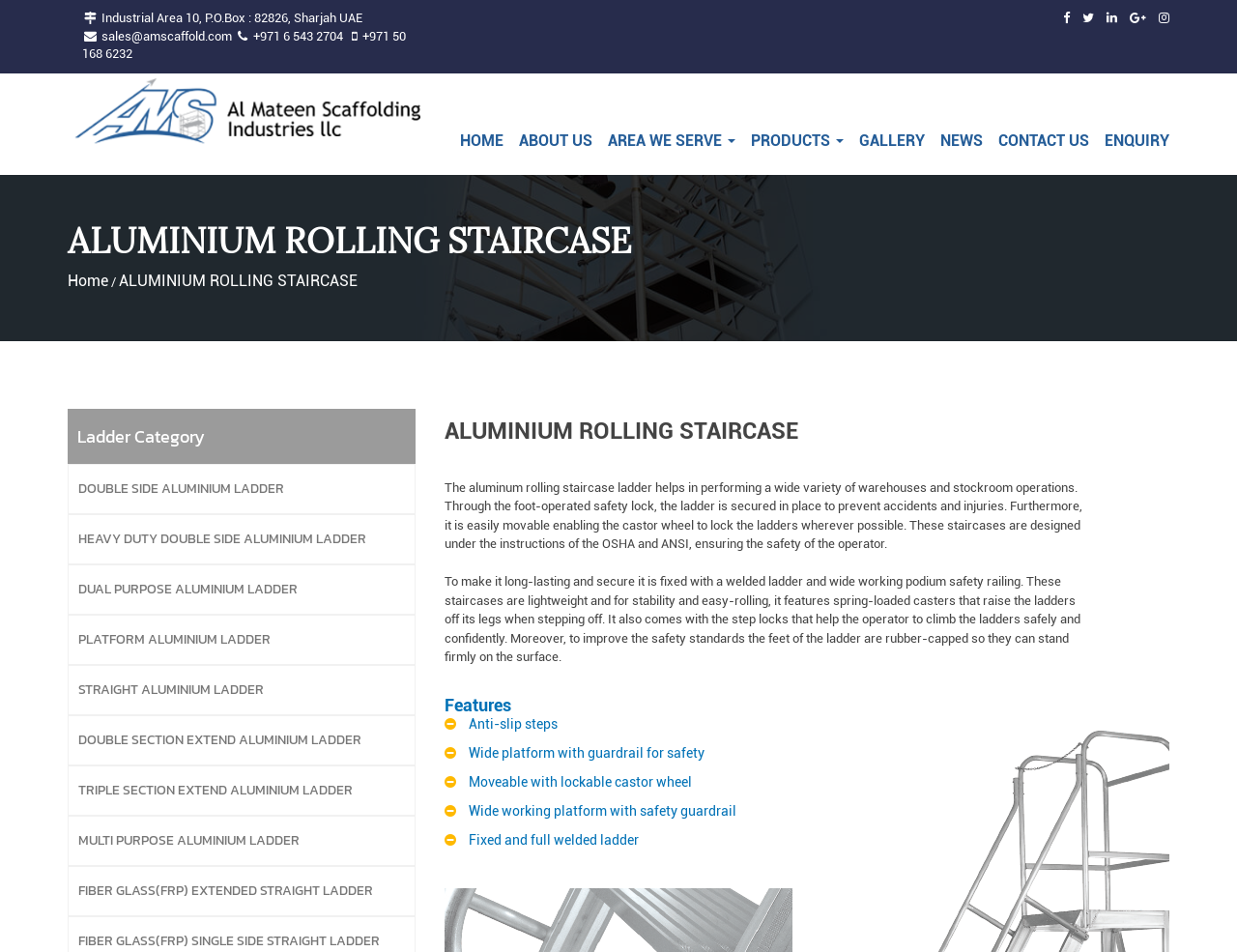Find the bounding box coordinates of the clickable element required to execute the following instruction: "Click the 'ENQUIRY' link". Provide the coordinates as four float numbers between 0 and 1, i.e., [left, top, right, bottom].

[0.893, 0.138, 0.945, 0.158]